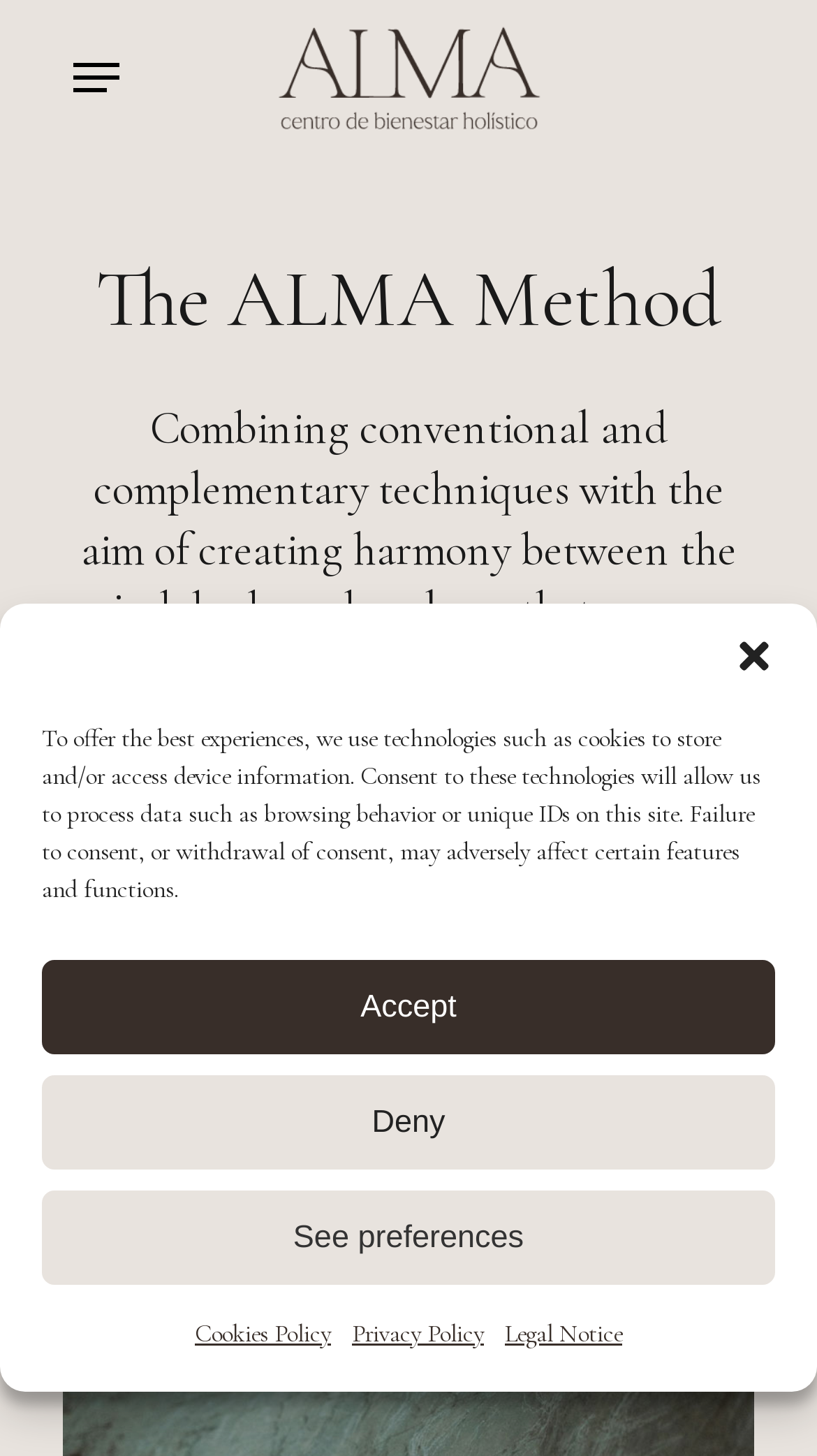Please locate the bounding box coordinates of the element that needs to be clicked to achieve the following instruction: "View the 'Sports' page". The coordinates should be four float numbers between 0 and 1, i.e., [left, top, right, bottom].

None